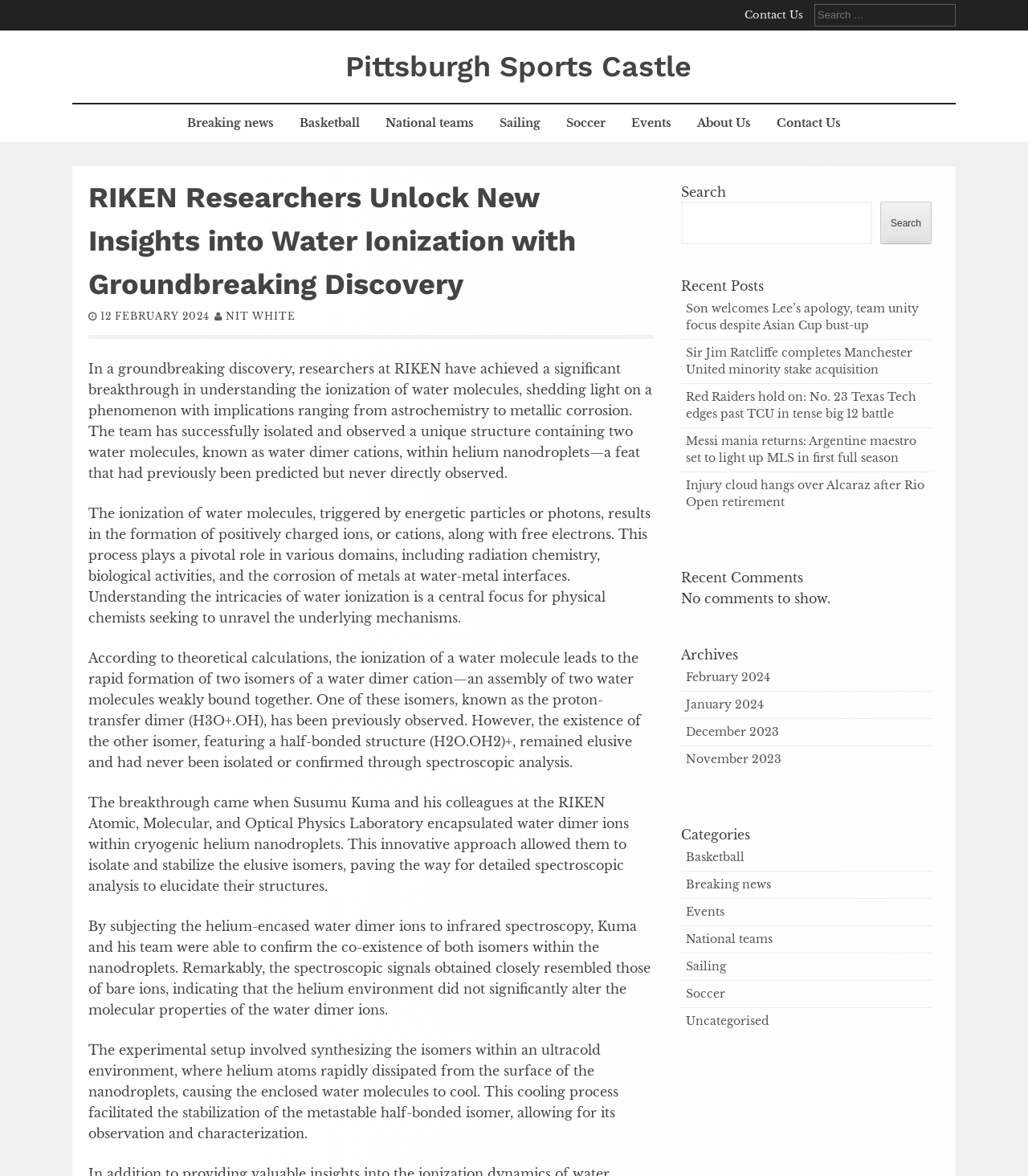Locate the bounding box coordinates of the clickable area to execute the instruction: "Read about RIKEN Researchers Unlock New Insights into Water Ionization with Groundbreaking Discovery". Provide the coordinates as four float numbers between 0 and 1, represented as [left, top, right, bottom].

[0.086, 0.148, 0.635, 0.261]